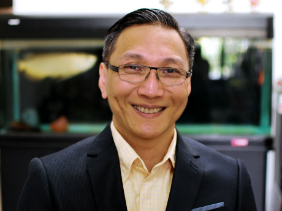Based on the image, provide a detailed and complete answer to the question: 
What is the man known for?

According to the caption, the man, Peter Tan, is known for his work in disability equality training, as well as being a former columnist, indicating his advocacy and connections within the community.